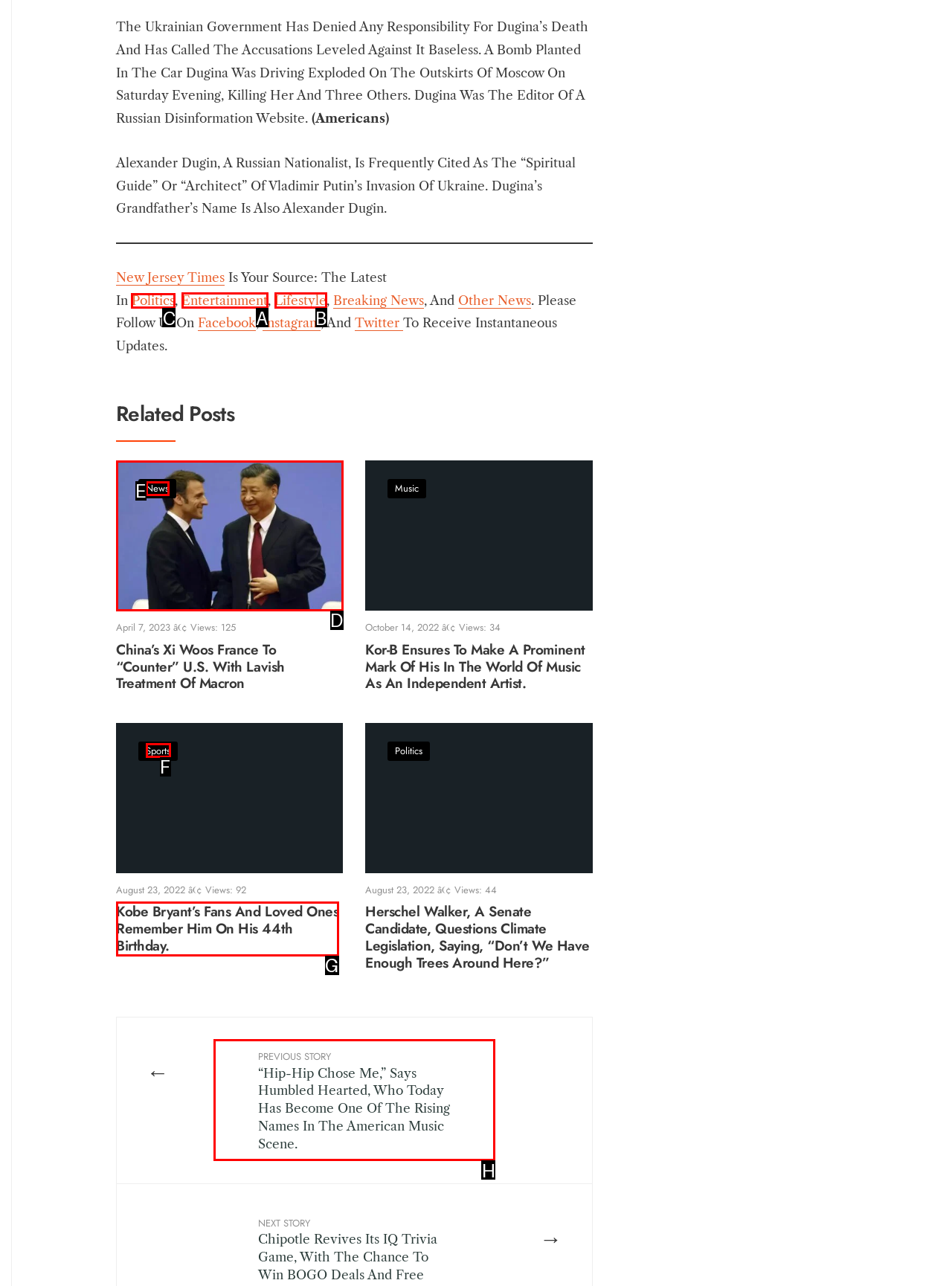Which option should be clicked to execute the task: Follow the 'Politics' link?
Reply with the letter of the chosen option.

C